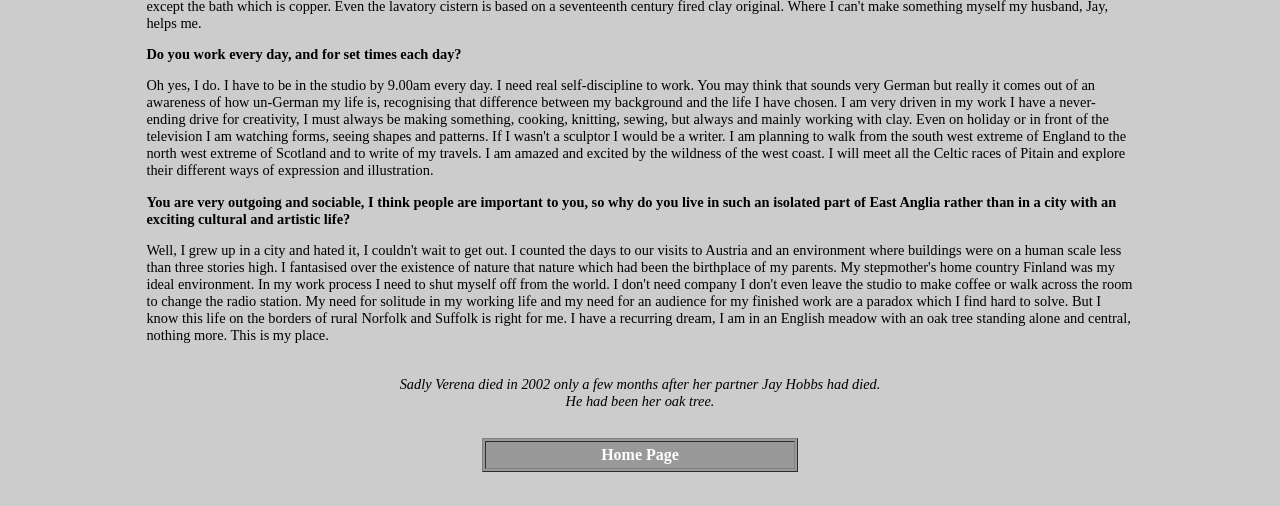What is the content of the table cell?
Refer to the image and provide a detailed answer to the question.

The table cell contains a link with the text 'Home Page'.